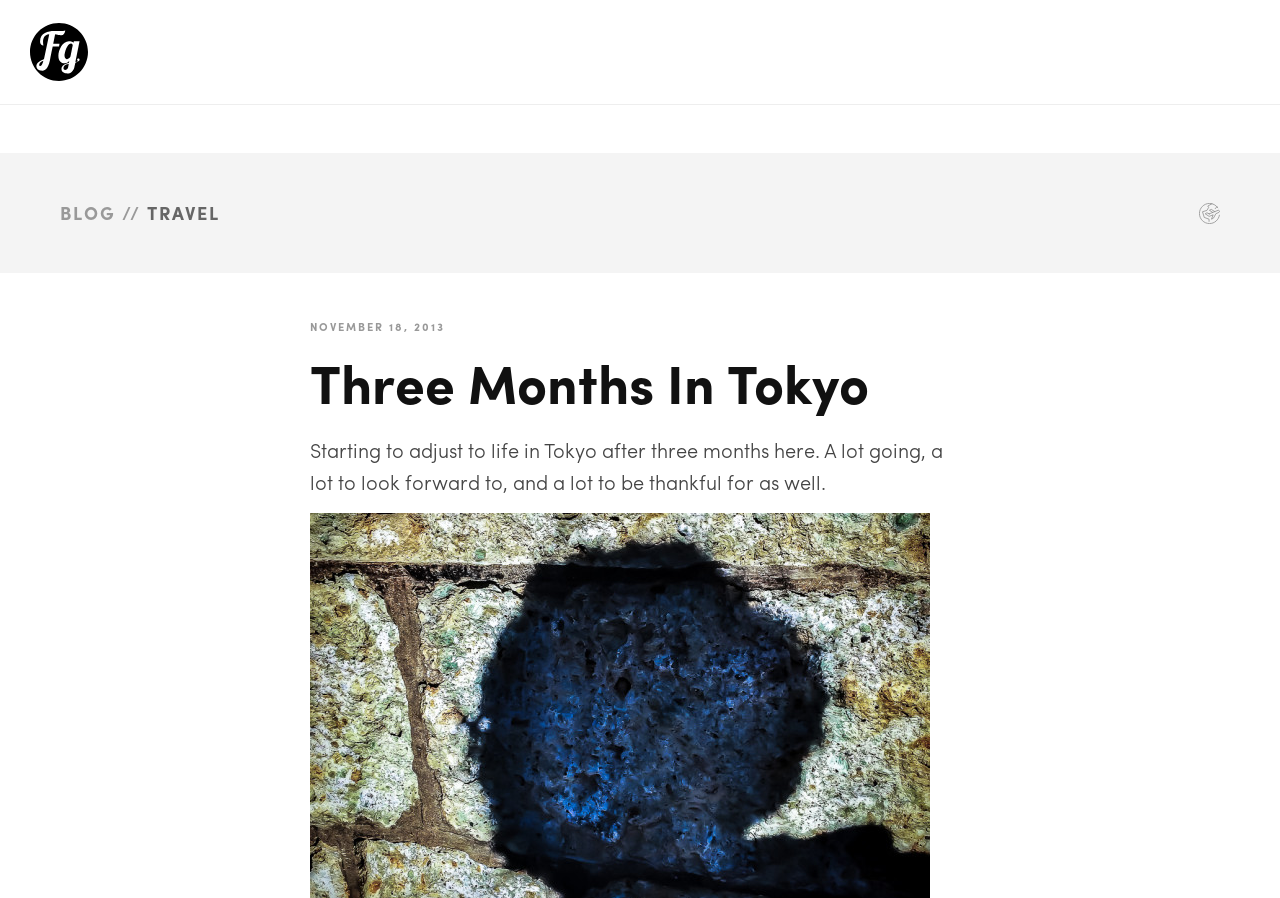What is the quote on the webpage?
Based on the image, answer the question with as much detail as possible.

I found the quote on the webpage by looking at the StaticText element with the text '"Let life enchant you again." - Fernando Gros' at coordinates [0.404, 0.133, 0.596, 0.153]. The quote is attributed to Fernando Gros.